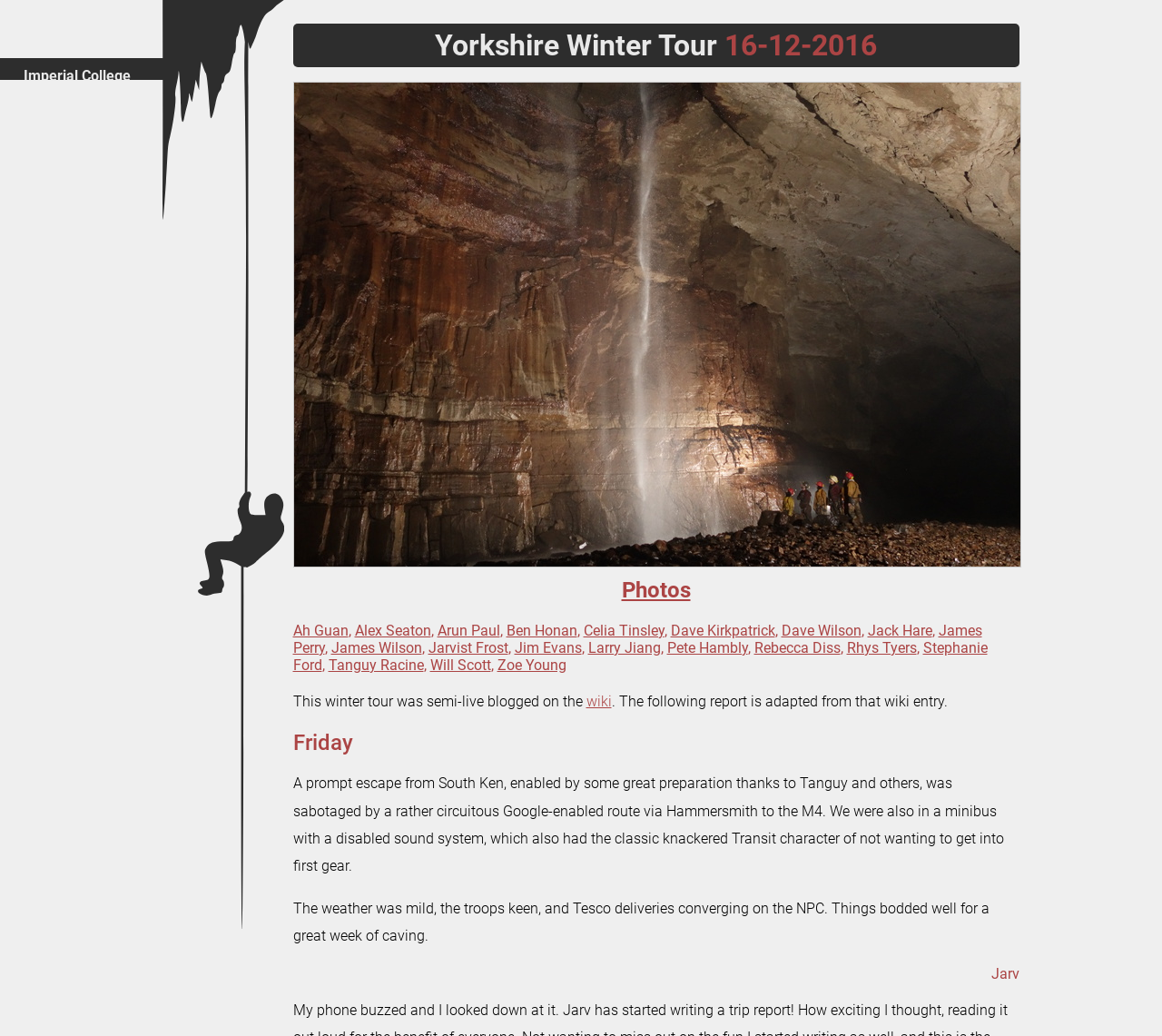What is the name of the caving club?
Deliver a detailed and extensive answer to the question.

I found the name of the caving club in the logo at the top left corner of the webpage, which is 'Imperial College Caving Club'.